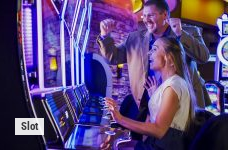What is the woman's facial expression?
Provide a detailed and extensive answer to the question.

The caption describes the woman's facial expression as one of anticipation and excitement, indicating that she is eagerly waiting for the outcome of the slot machine game.